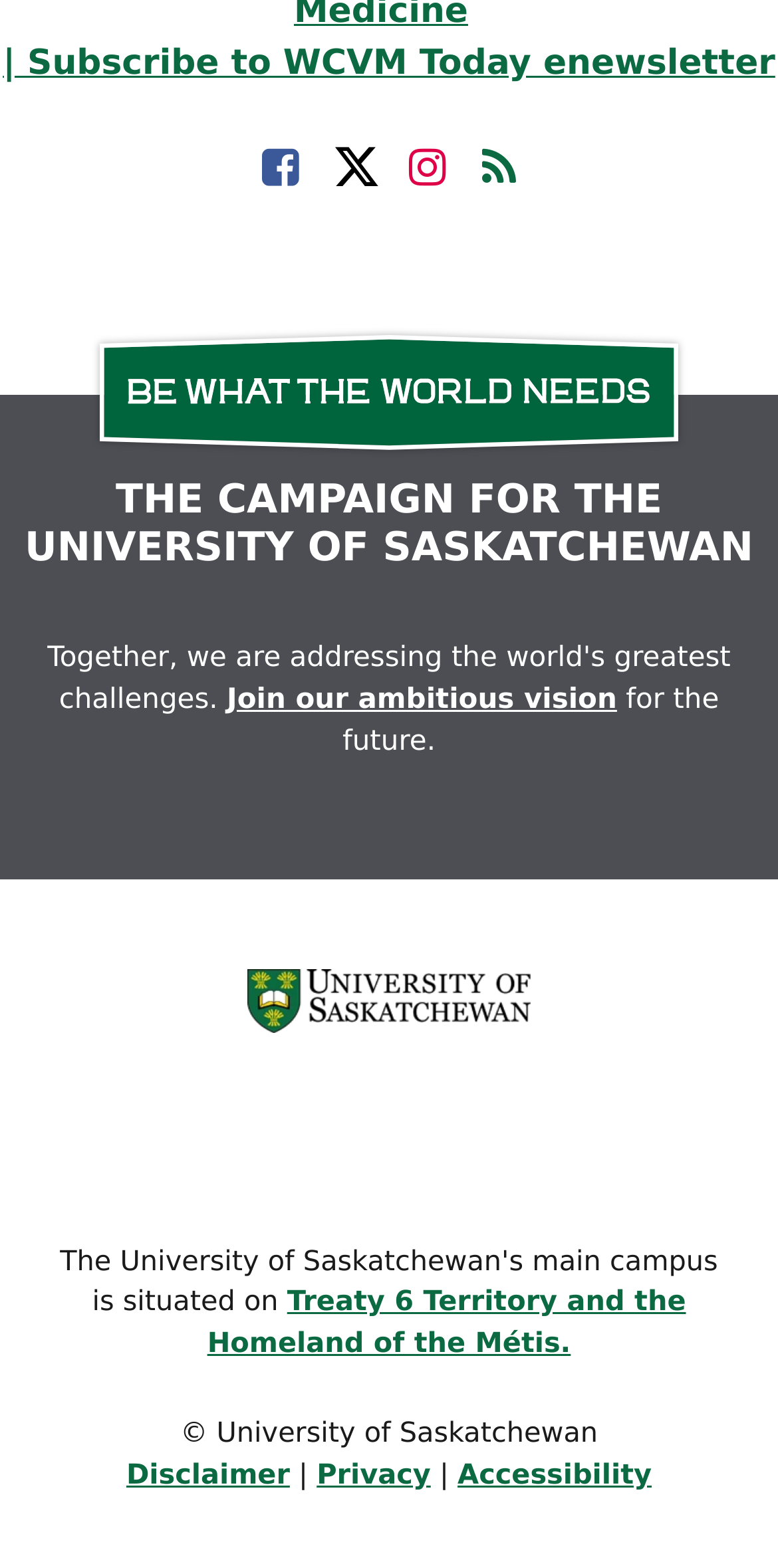Provide the bounding box coordinates of the area you need to click to execute the following instruction: "Subscribe to WCVM Today enewsletter".

[0.004, 0.028, 0.996, 0.053]